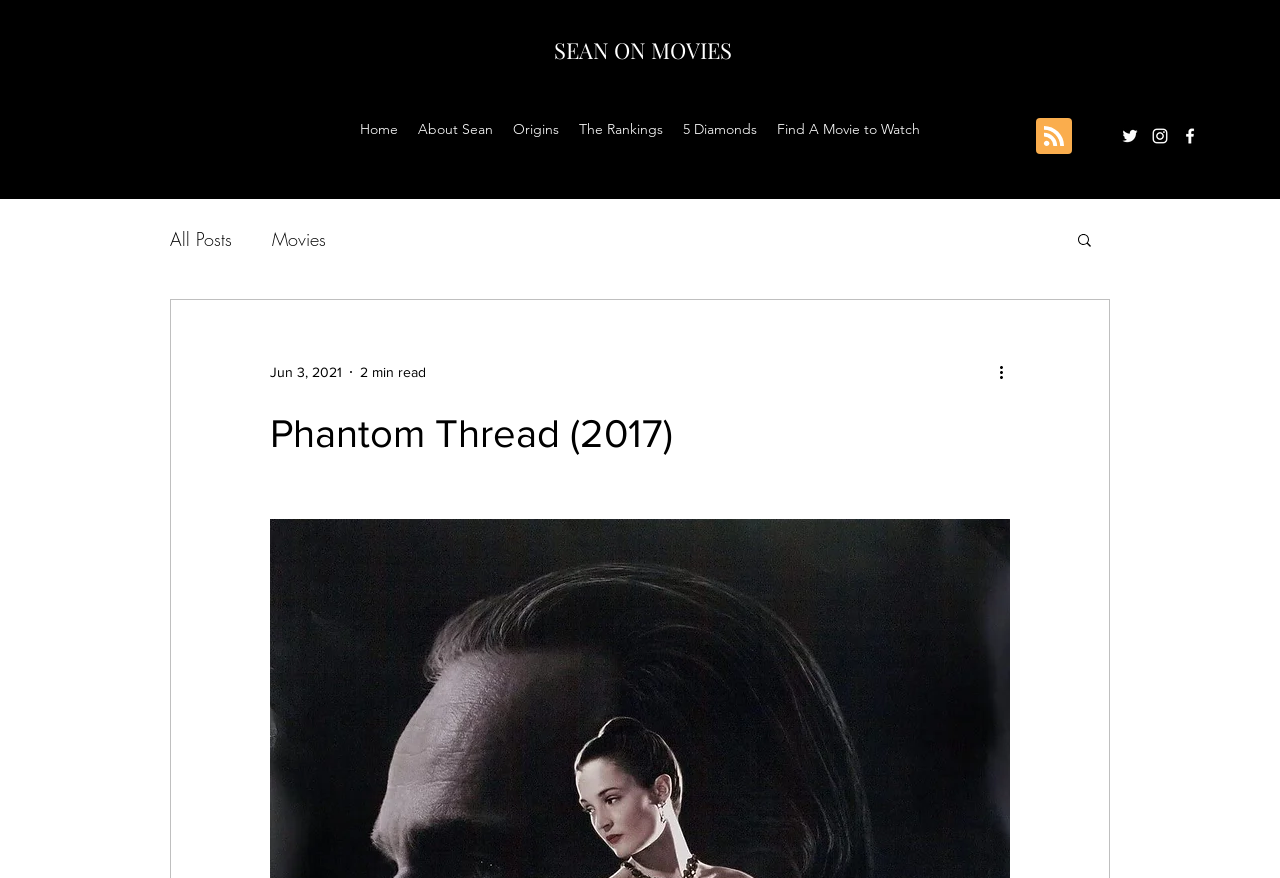Reply to the question with a single word or phrase:
What is the name of the movie being discussed?

Phantom Thread